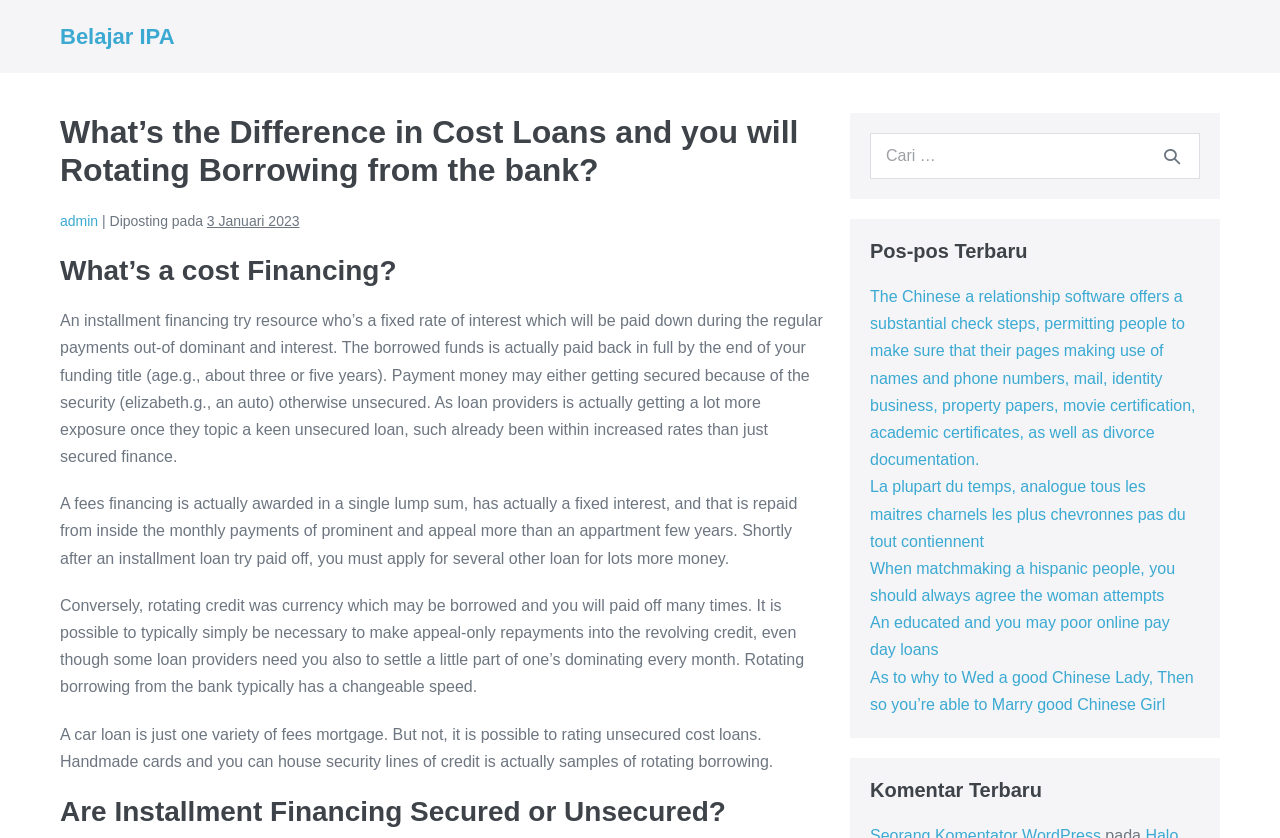Locate the coordinates of the bounding box for the clickable region that fulfills this instruction: "Click on the 'admin' link".

[0.047, 0.254, 0.077, 0.273]